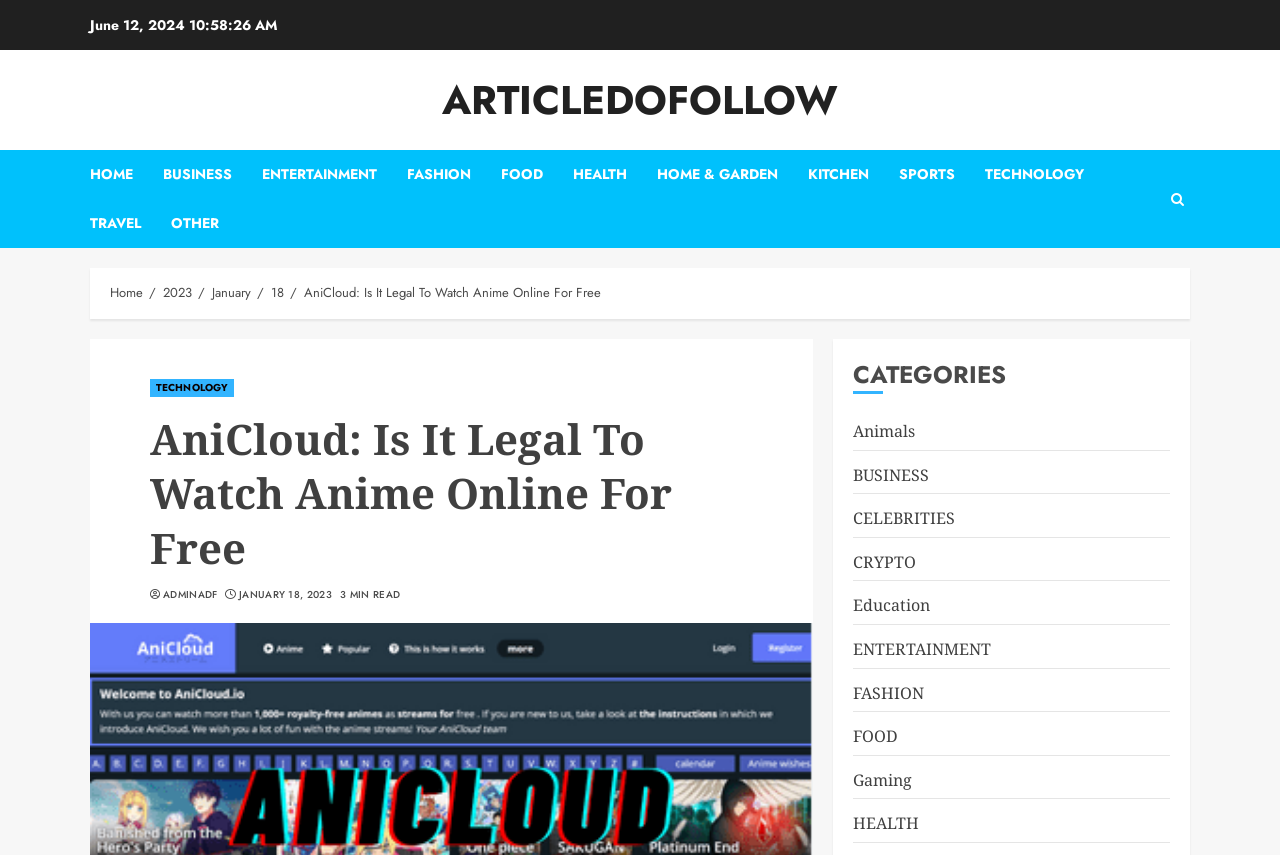Find and provide the bounding box coordinates for the UI element described with: "Home".

[0.07, 0.175, 0.127, 0.233]